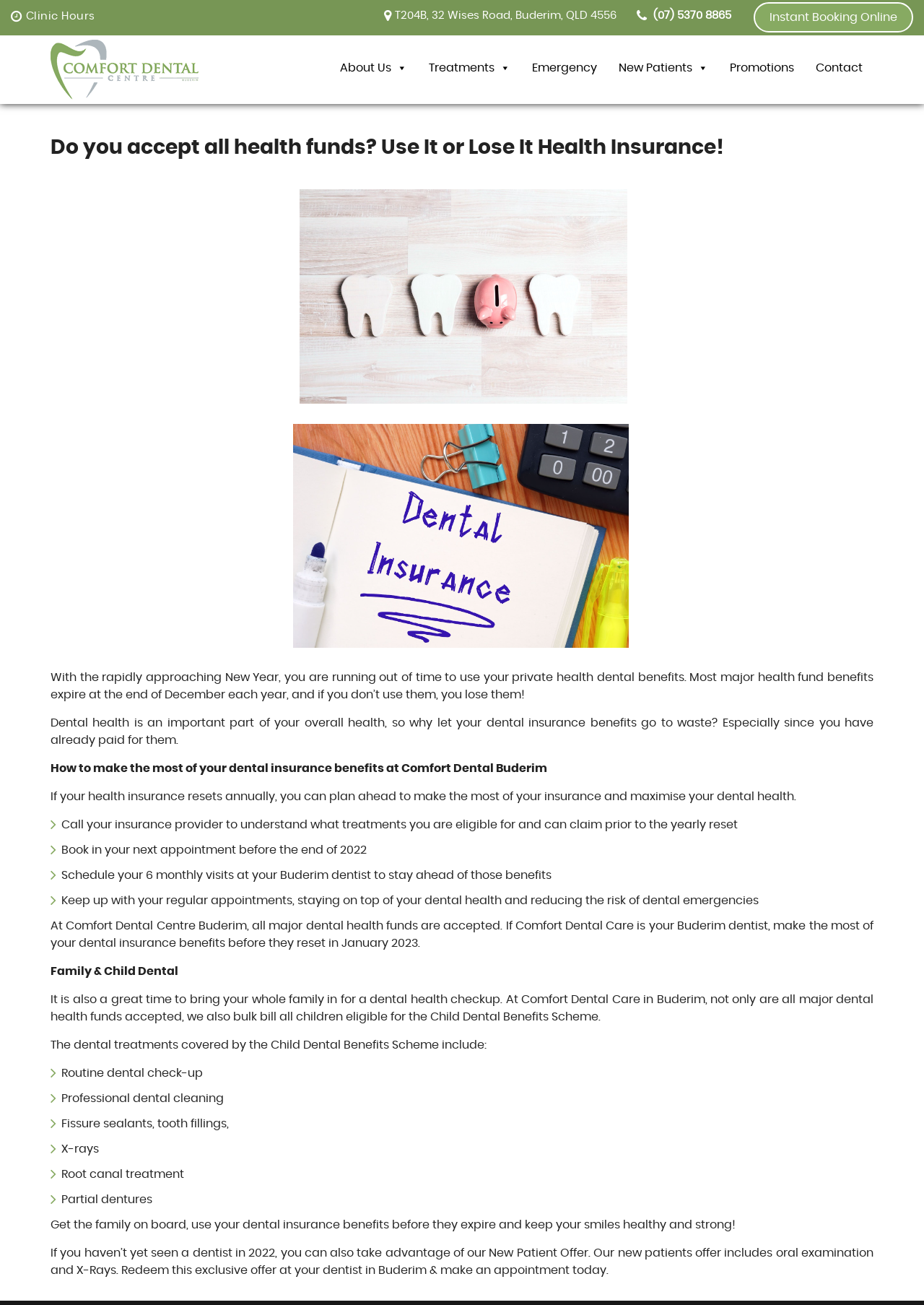What is the name of the dental centre?
Based on the screenshot, respond with a single word or phrase.

Comfort Dental Centre Buderim